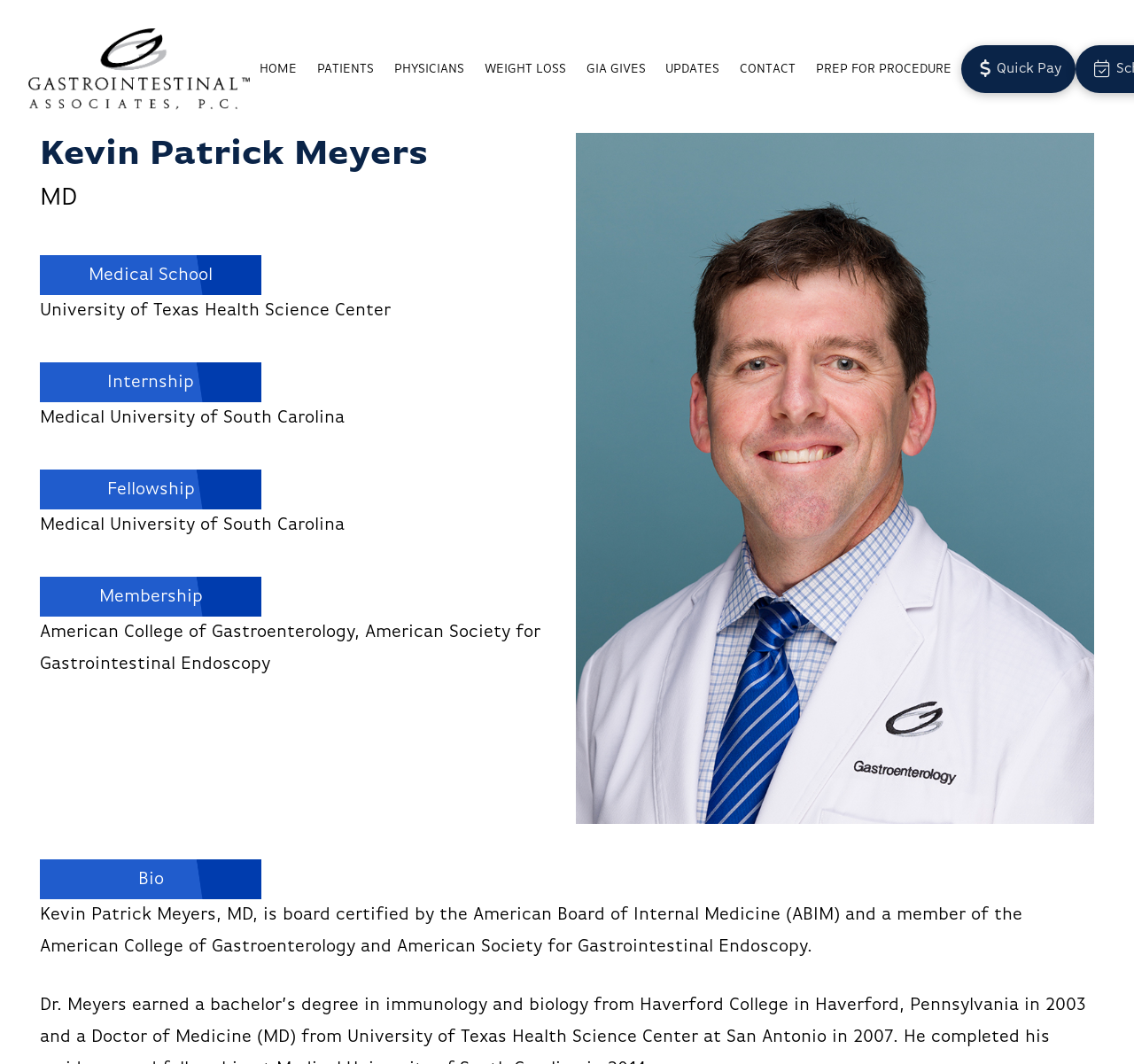Determine the title of the webpage and give its text content.

Kevin Patrick Meyers